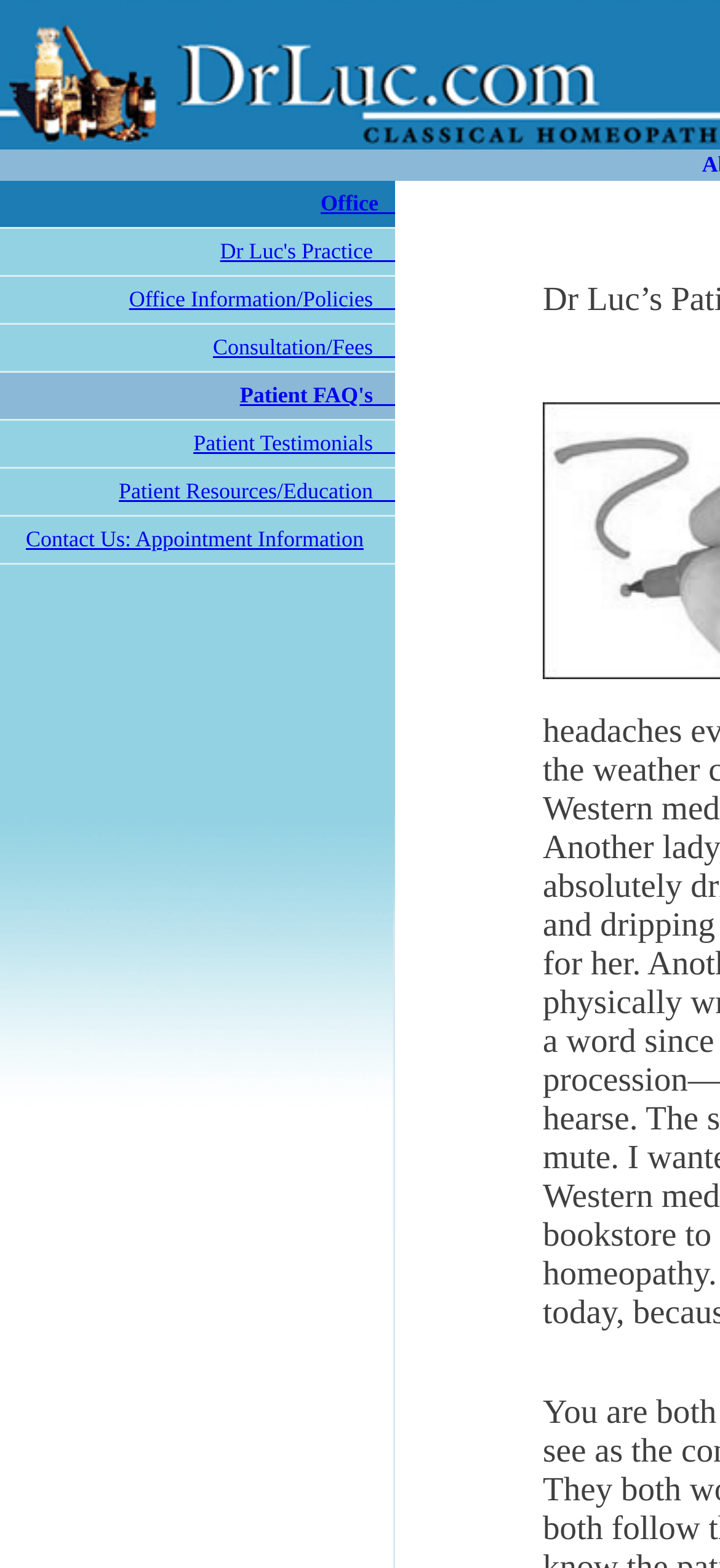Answer succinctly with a single word or phrase:
How many images are there in the webpage?

13